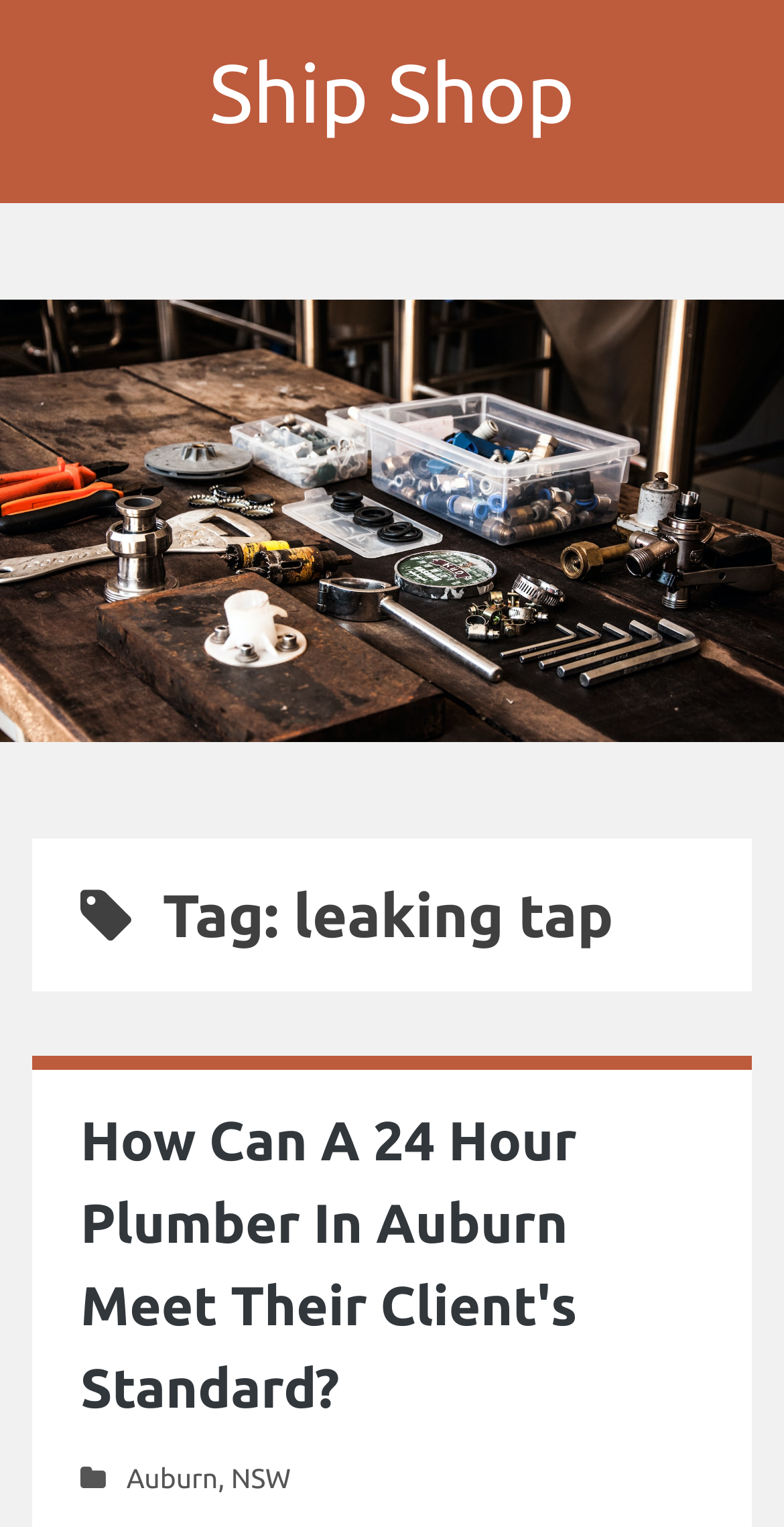What is the type of service mentioned in the webpage?
Using the information from the image, provide a comprehensive answer to the question.

The webpage mentions '24 hour plumber' in the heading 'How Can A 24 Hour Plumber In Auburn Meet Their Client's Standard?', indicating that the webpage is related to plumbing services that are available 24 hours a day.